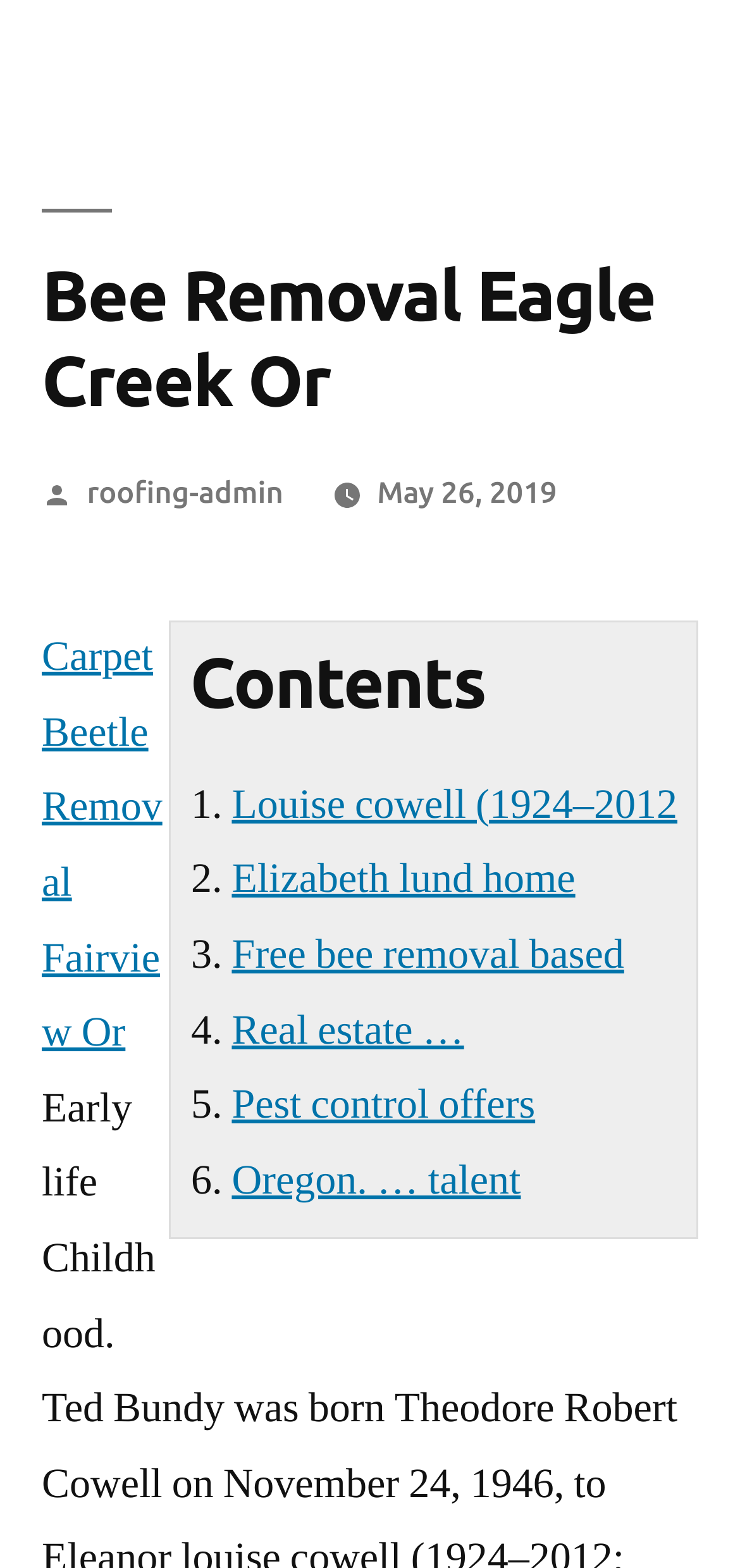Identify the bounding box coordinates of the region that needs to be clicked to carry out this instruction: "Click the menu toggle button". Provide these coordinates as four float numbers ranging from 0 to 1, i.e., [left, top, right, bottom].

None